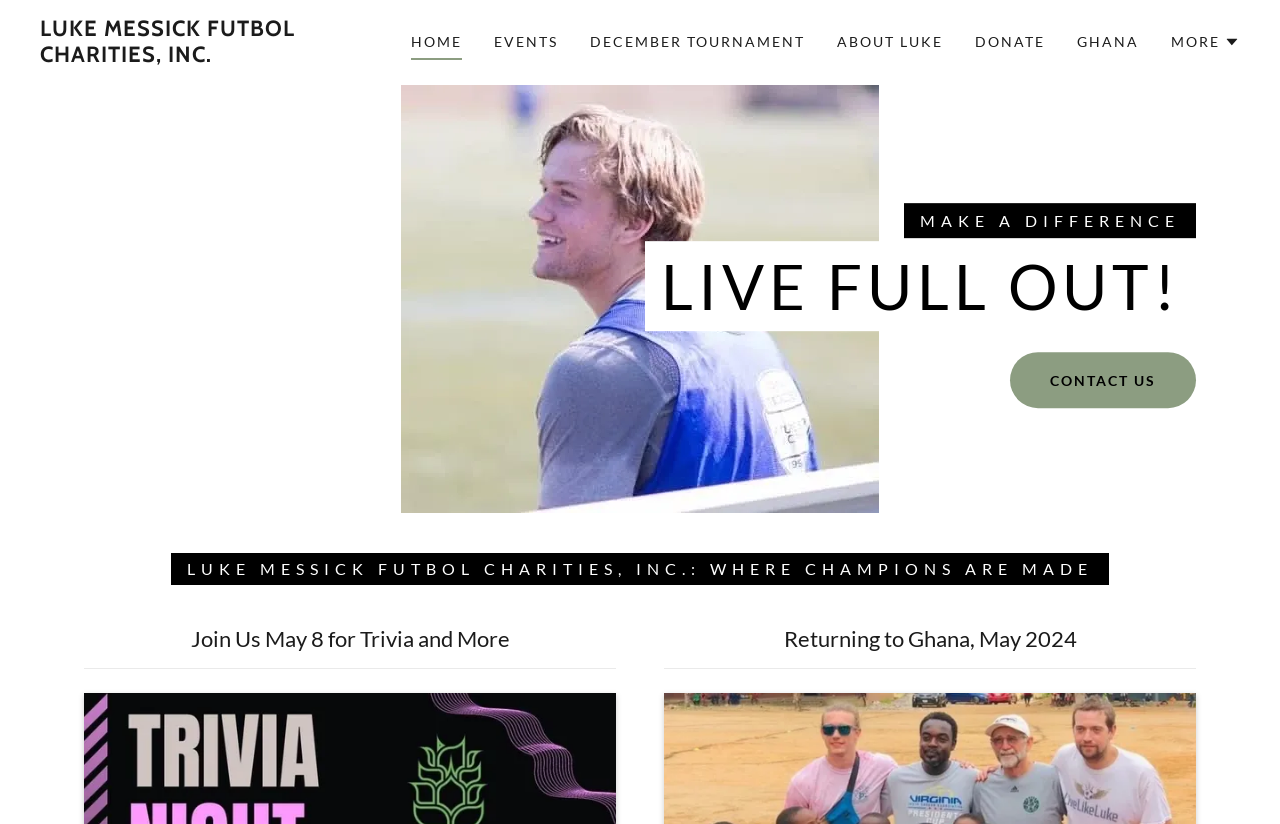Please provide a comprehensive response to the question based on the details in the image: How many images are on the webpage?

I counted the images on the webpage, which are a logo image at the top left corner and a larger image below the top navigation menu.